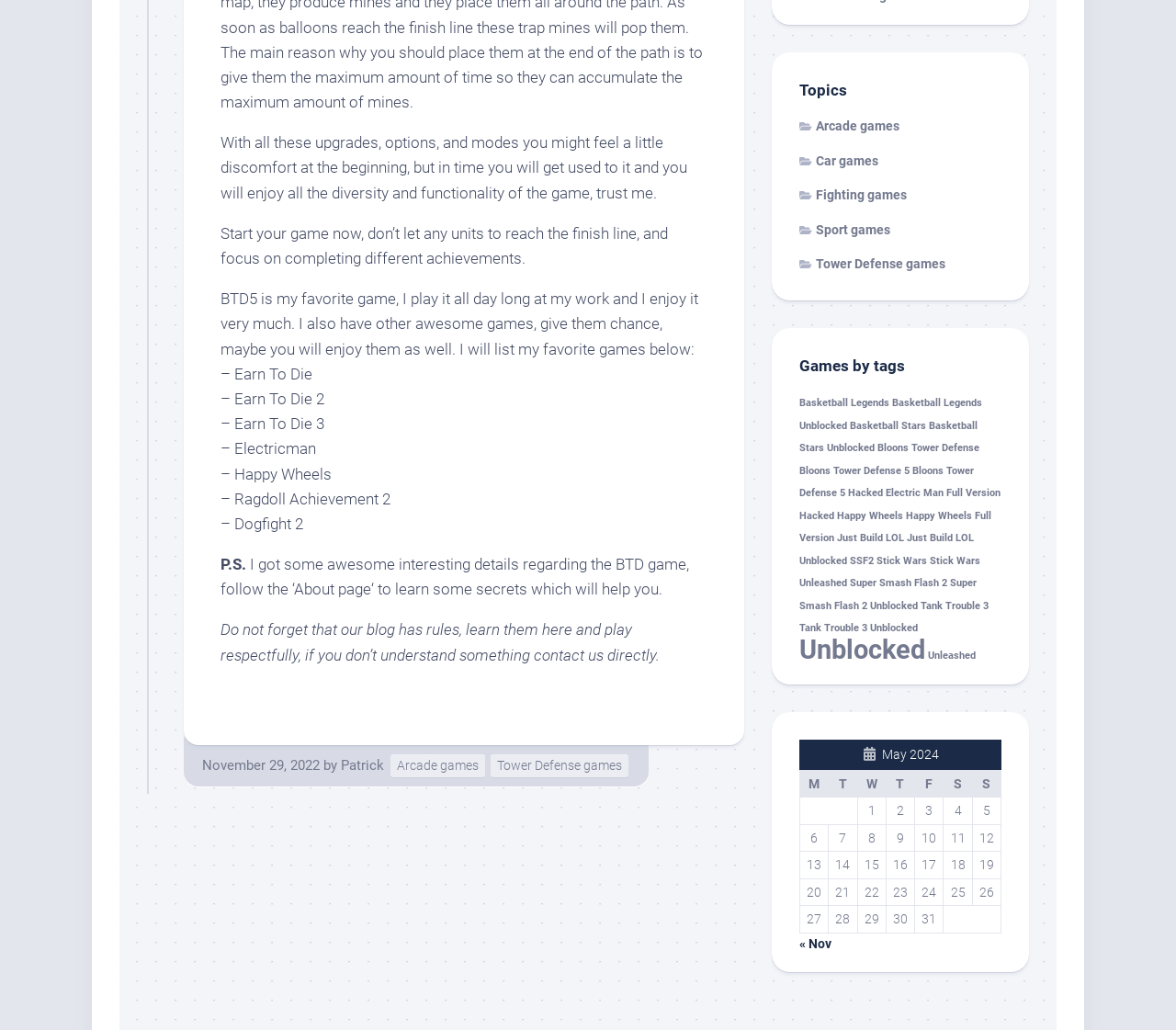What is the name of the game mentioned in the third paragraph?
Craft a detailed and extensive response to the question.

The third paragraph mentions a game called Earn To Die, which is listed as one of the author's favorite games. This game is mentioned alongside other games, including Electricman and Happy Wheels.